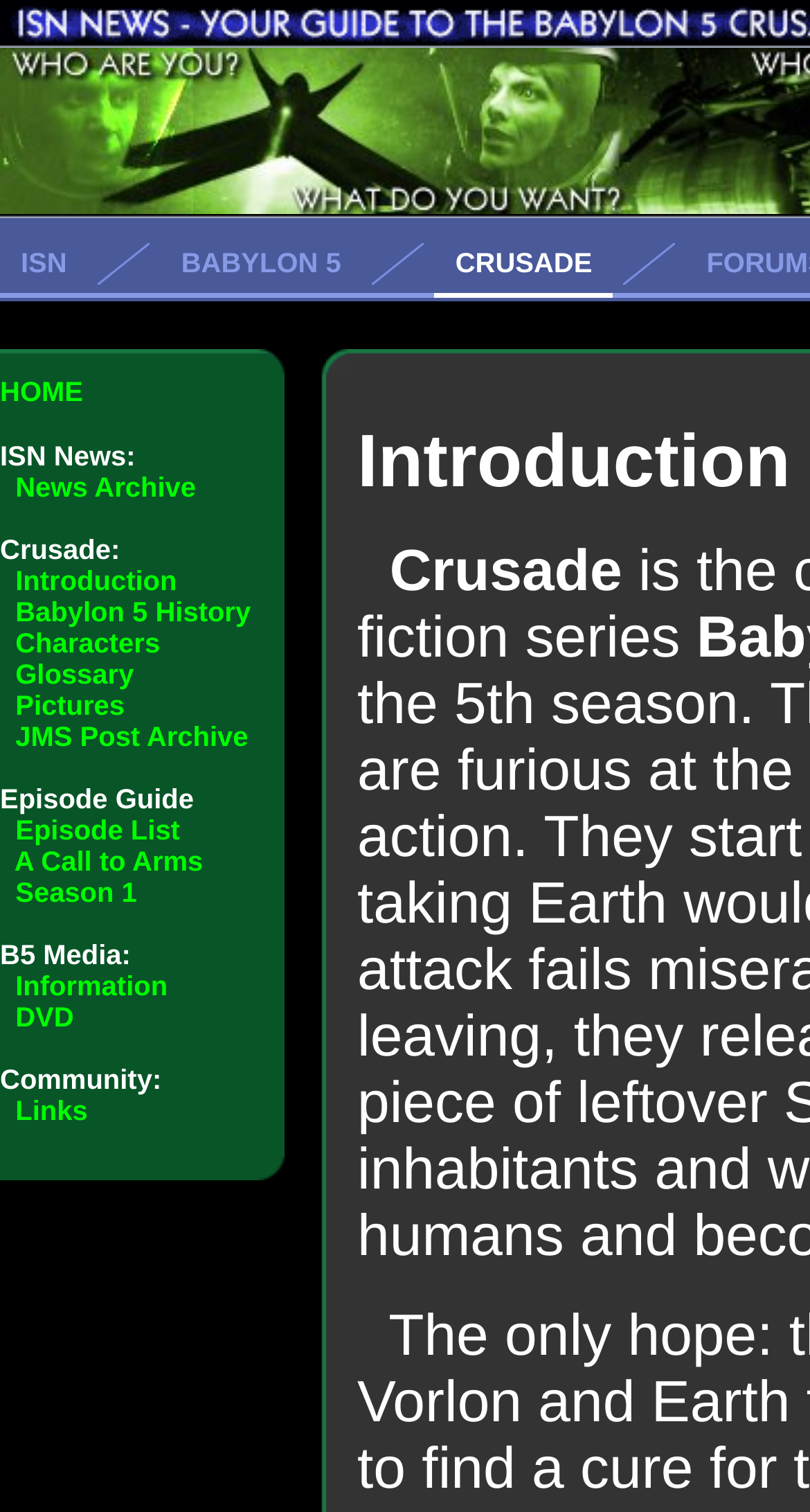Reply to the question with a single word or phrase:
What is the name of the TV show?

Babylon 5